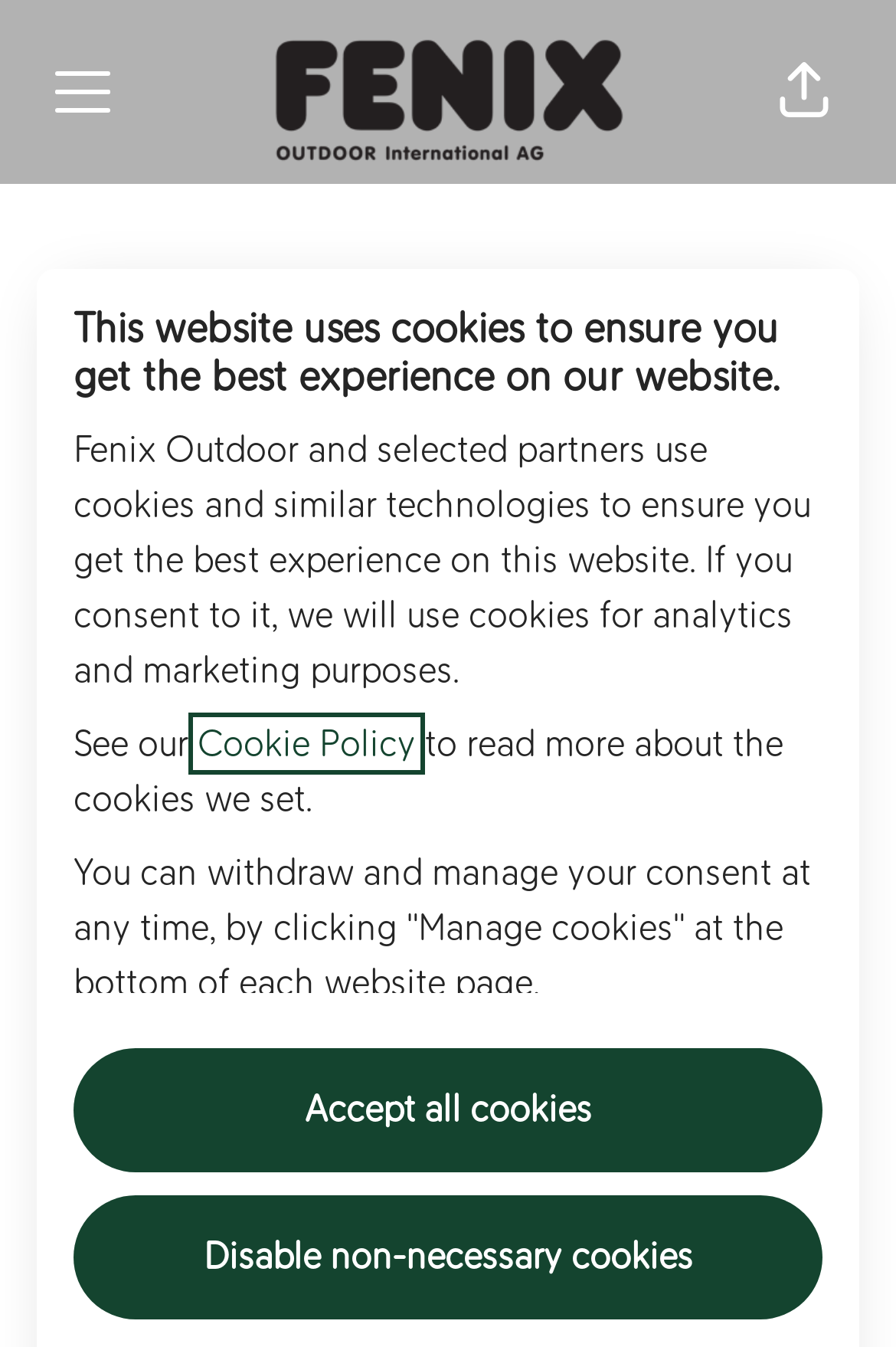Given the element description, predict the bounding box coordinates in the format (top-left x, top-left y, bottom-right x, bottom-right y), using floating point numbers between 0 and 1: Cookie Policy

[0.221, 0.536, 0.464, 0.568]